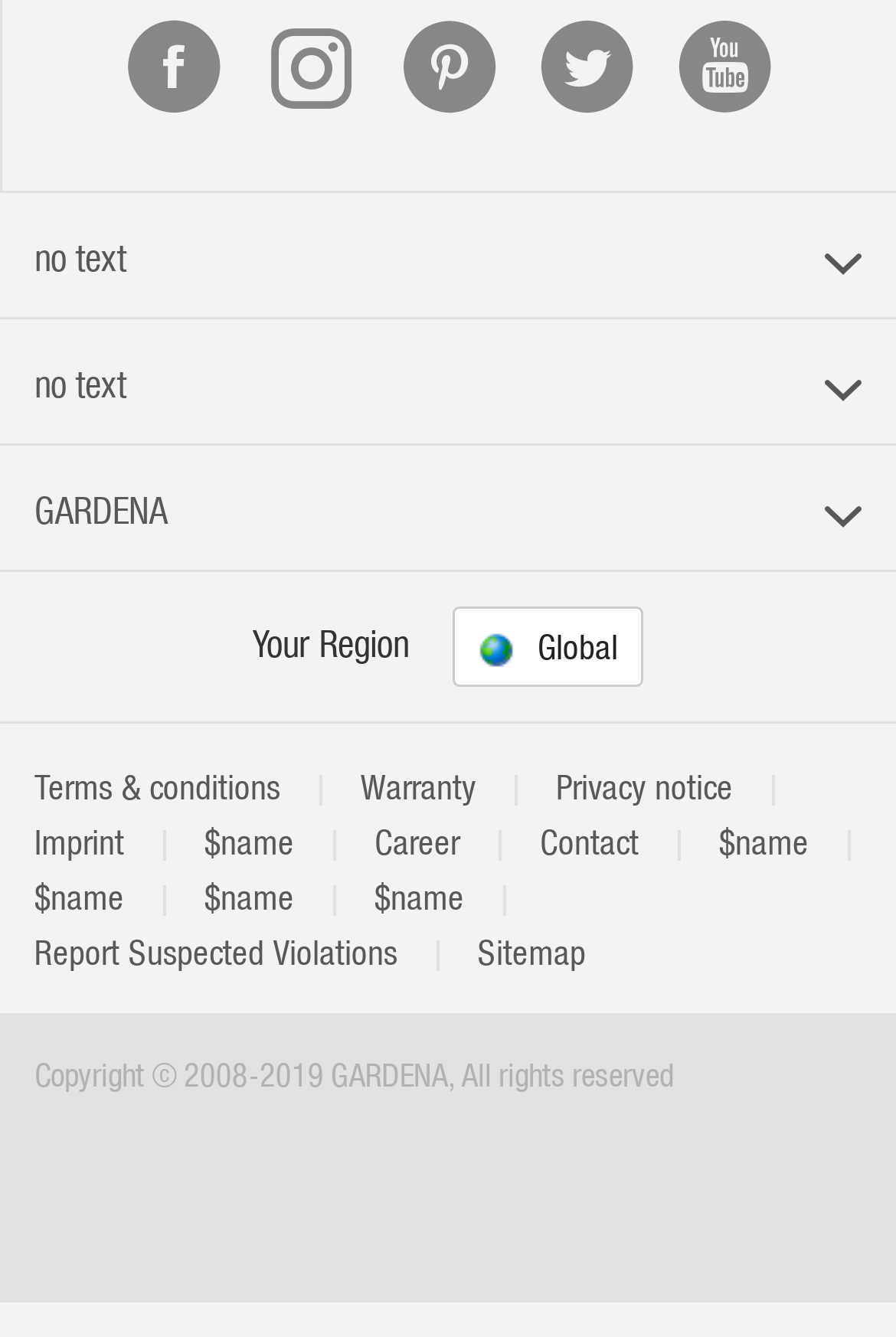What is the copyright year range?
Could you give a comprehensive explanation in response to this question?

The copyright year range can be found in the StaticText element at the bottom of the webpage, which reads 'Copyright © 2008-2019 GARDENA, All rights reserved'.